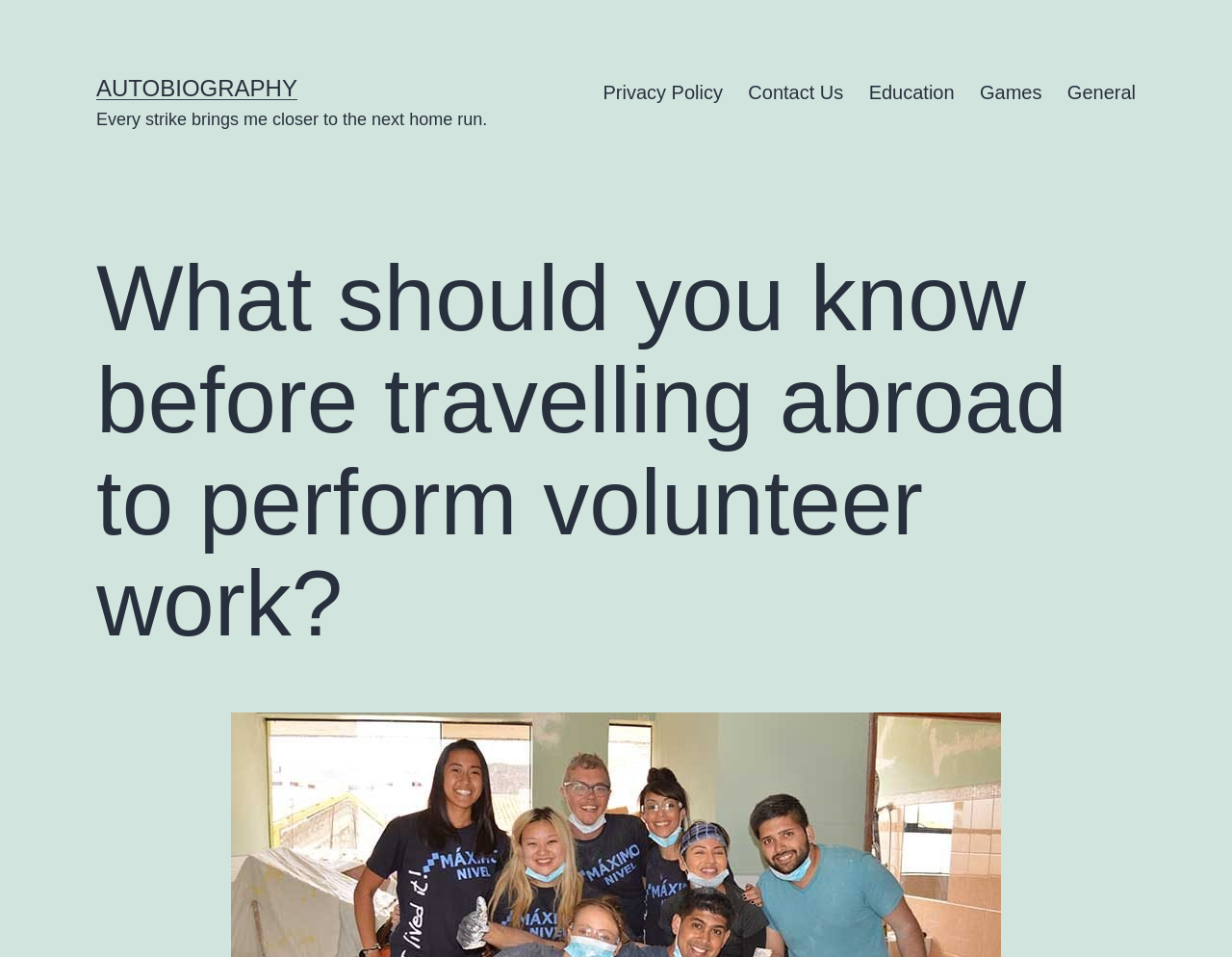Determine the bounding box of the UI component based on this description: "Privacy Policy". The bounding box coordinates should be four float values between 0 and 1, i.e., [left, top, right, bottom].

[0.479, 0.072, 0.597, 0.122]